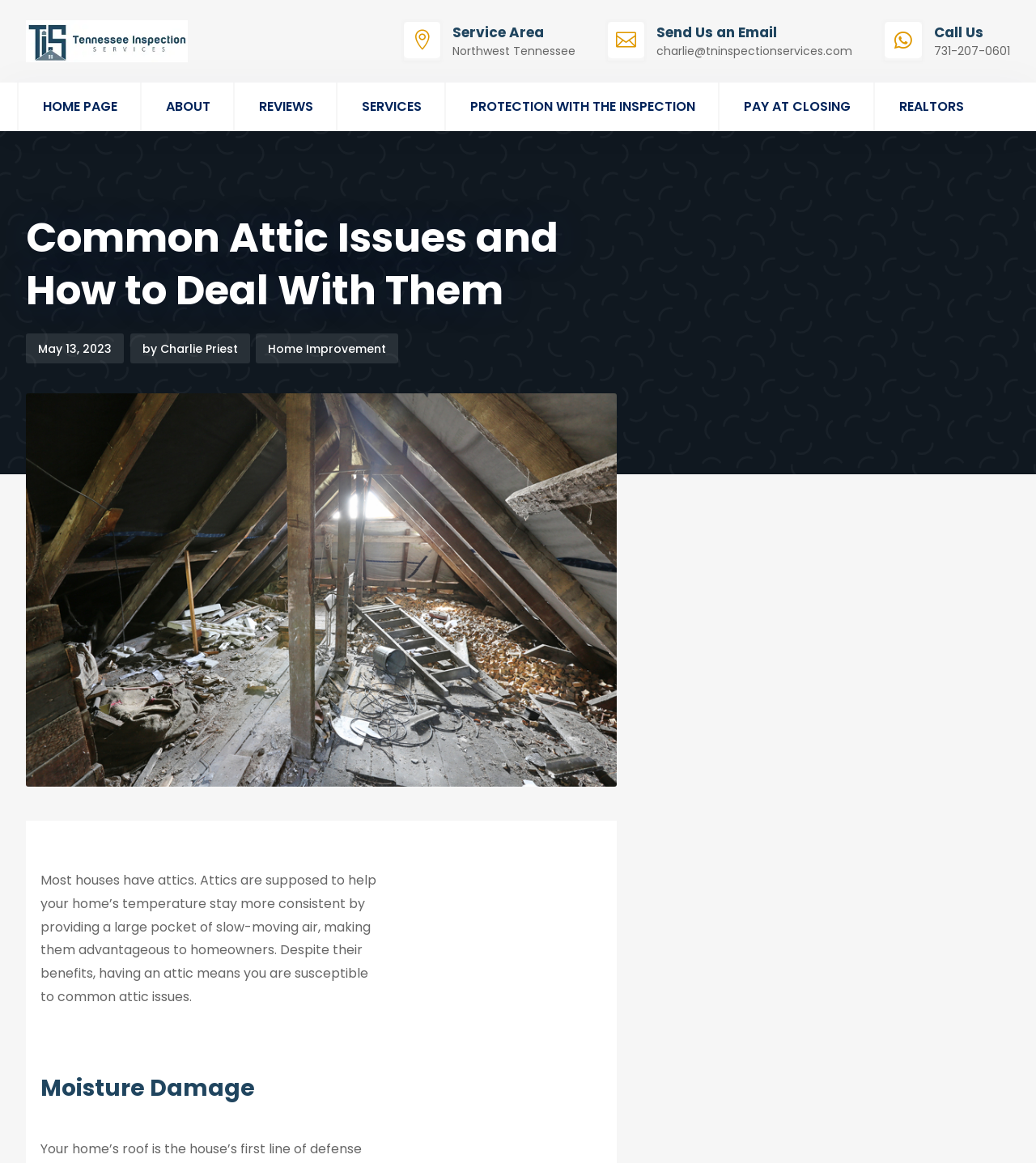Identify the bounding box coordinates for the element you need to click to achieve the following task: "Click the 'Home Improvement' link". Provide the bounding box coordinates as four float numbers between 0 and 1, in the form [left, top, right, bottom].

[0.259, 0.293, 0.373, 0.307]